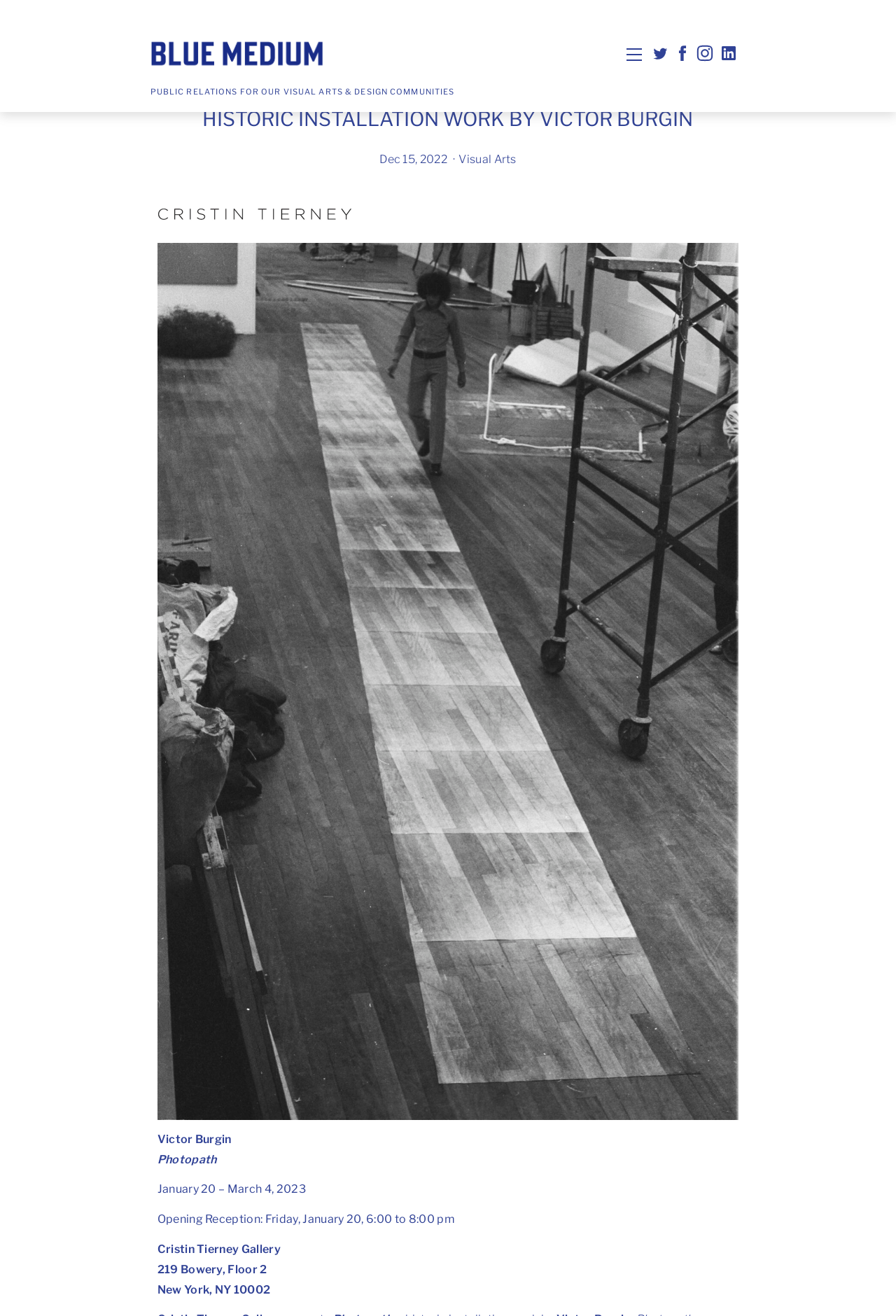Please extract the webpage's main title and generate its text content.

CRISTIN TIERNEY GALLERY PRESENTS PHOTOPATH, A HISTORIC INSTALLATION WORK BY VICTOR BURGIN